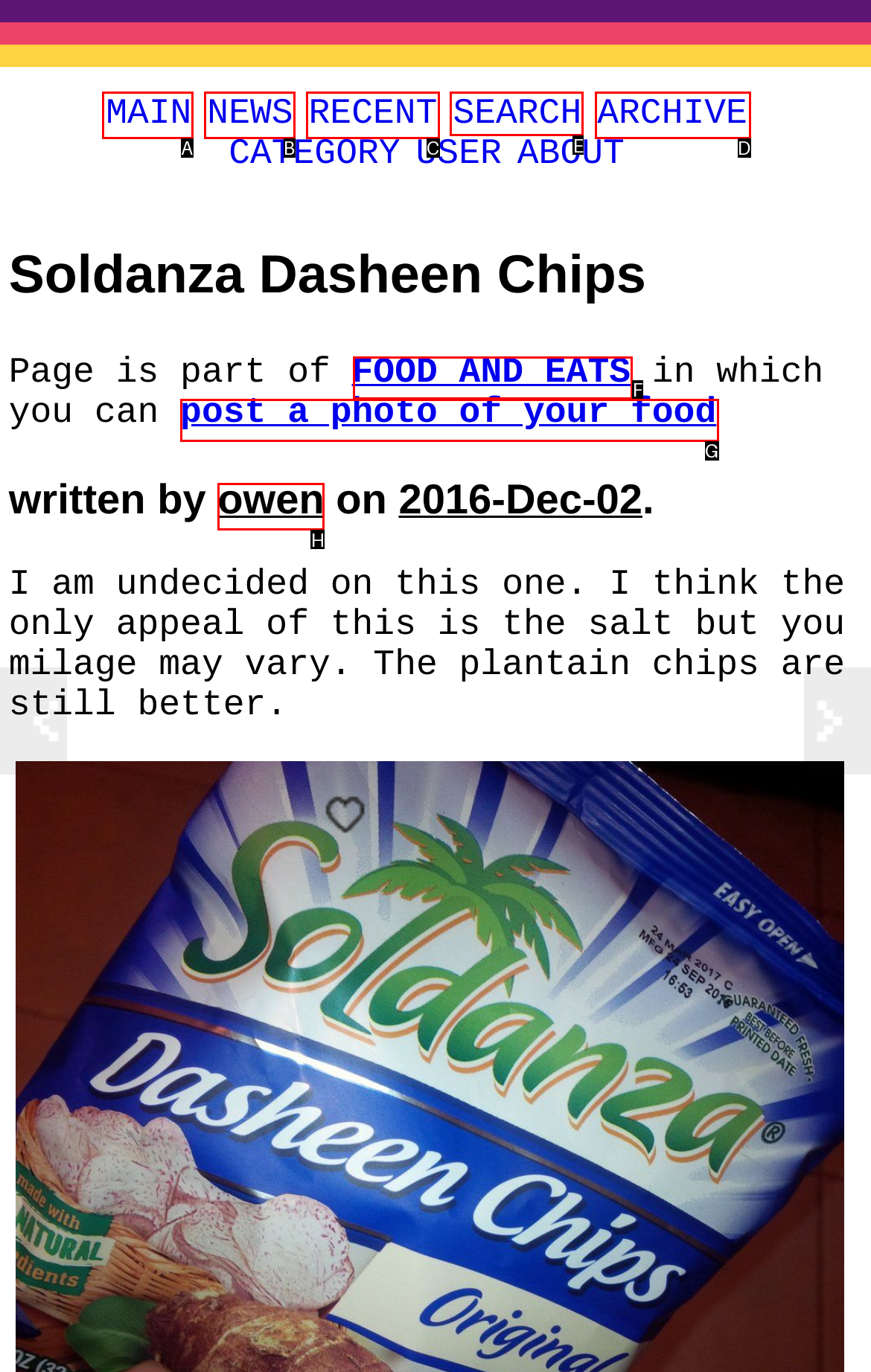Choose the UI element to click on to achieve this task: search for food. Reply with the letter representing the selected element.

E